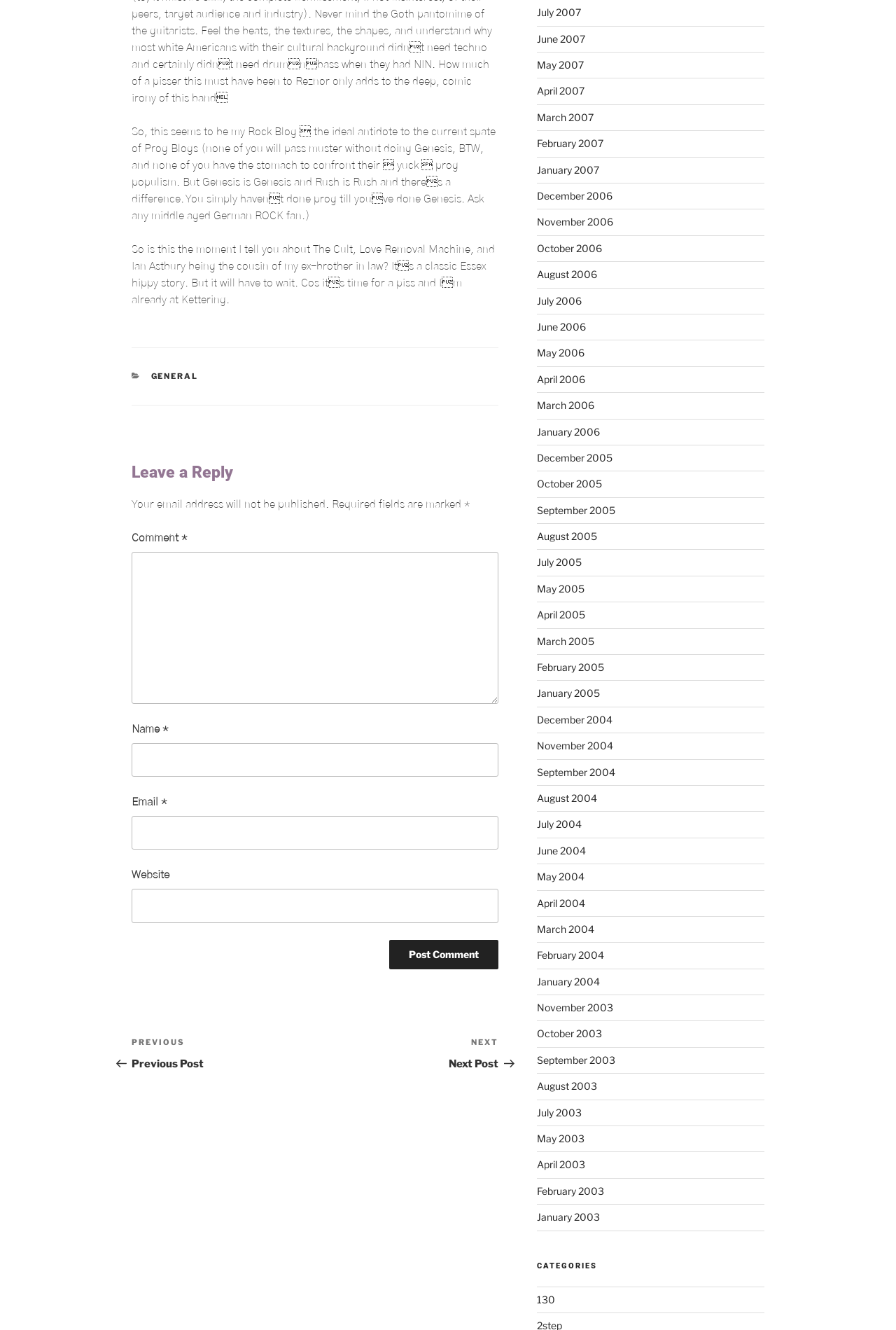Given the description "parent_node: Email * aria-describedby="email-notes" name="email"", provide the bounding box coordinates of the corresponding UI element.

[0.147, 0.613, 0.556, 0.639]